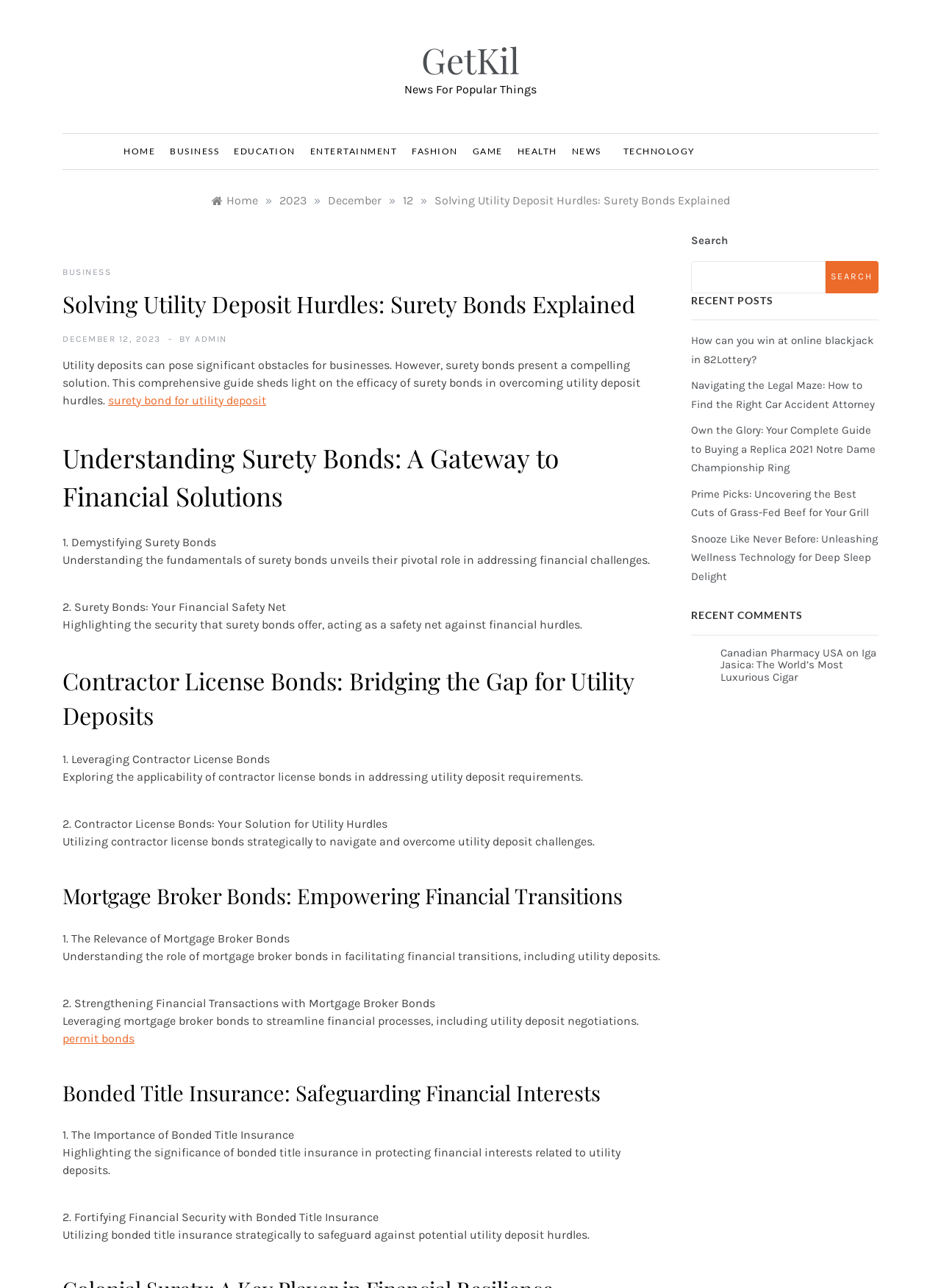Find the bounding box coordinates of the element to click in order to complete the given instruction: "Read the article 'Solving Utility Deposit Hurdles: Surety Bonds Explained'."

[0.461, 0.15, 0.775, 0.161]